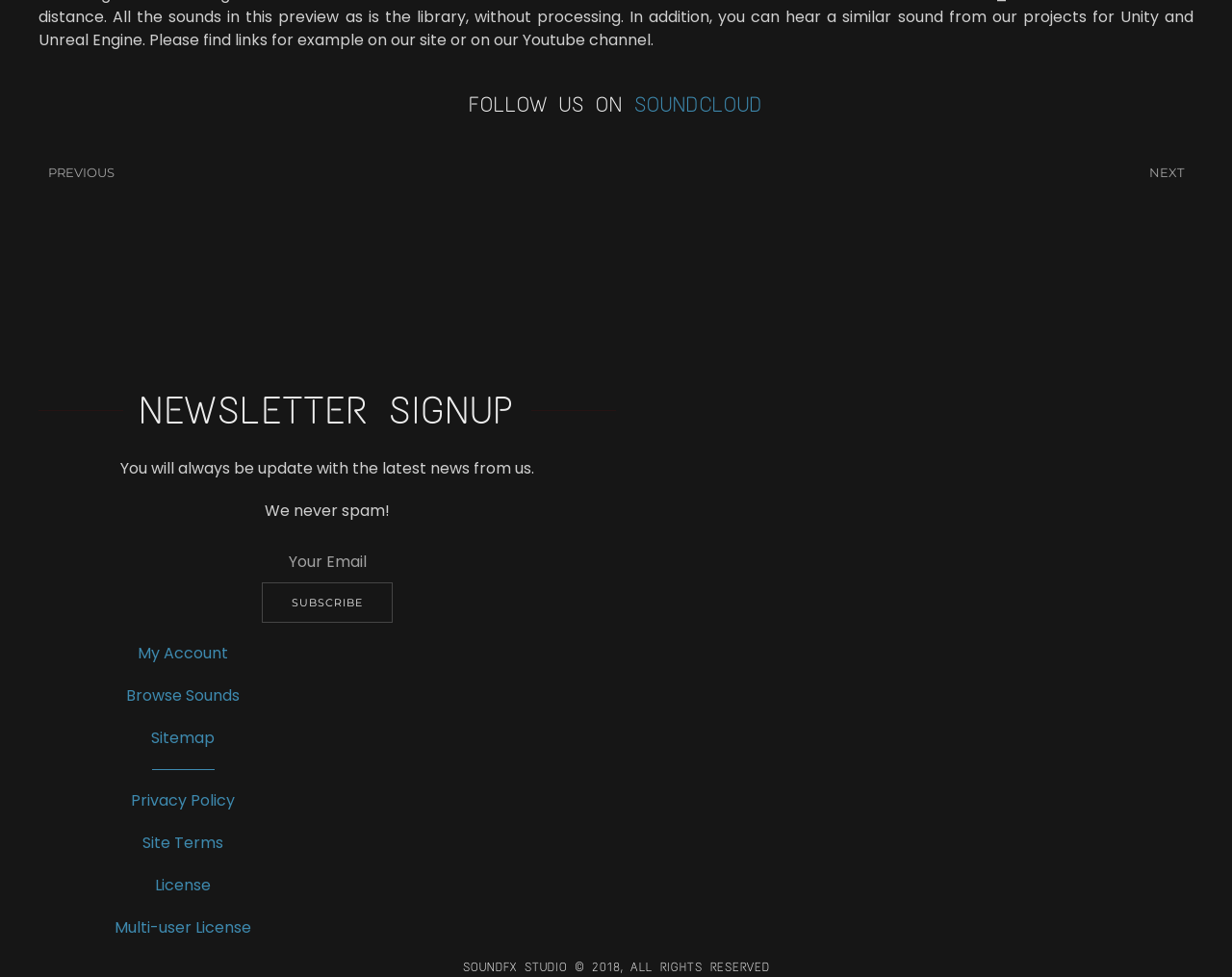Using the description: "name="email" placeholder="Your Email"", determine the UI element's bounding box coordinates. Ensure the coordinates are in the format of four float numbers between 0 and 1, i.e., [left, top, right, bottom].

[0.148, 0.554, 0.383, 0.596]